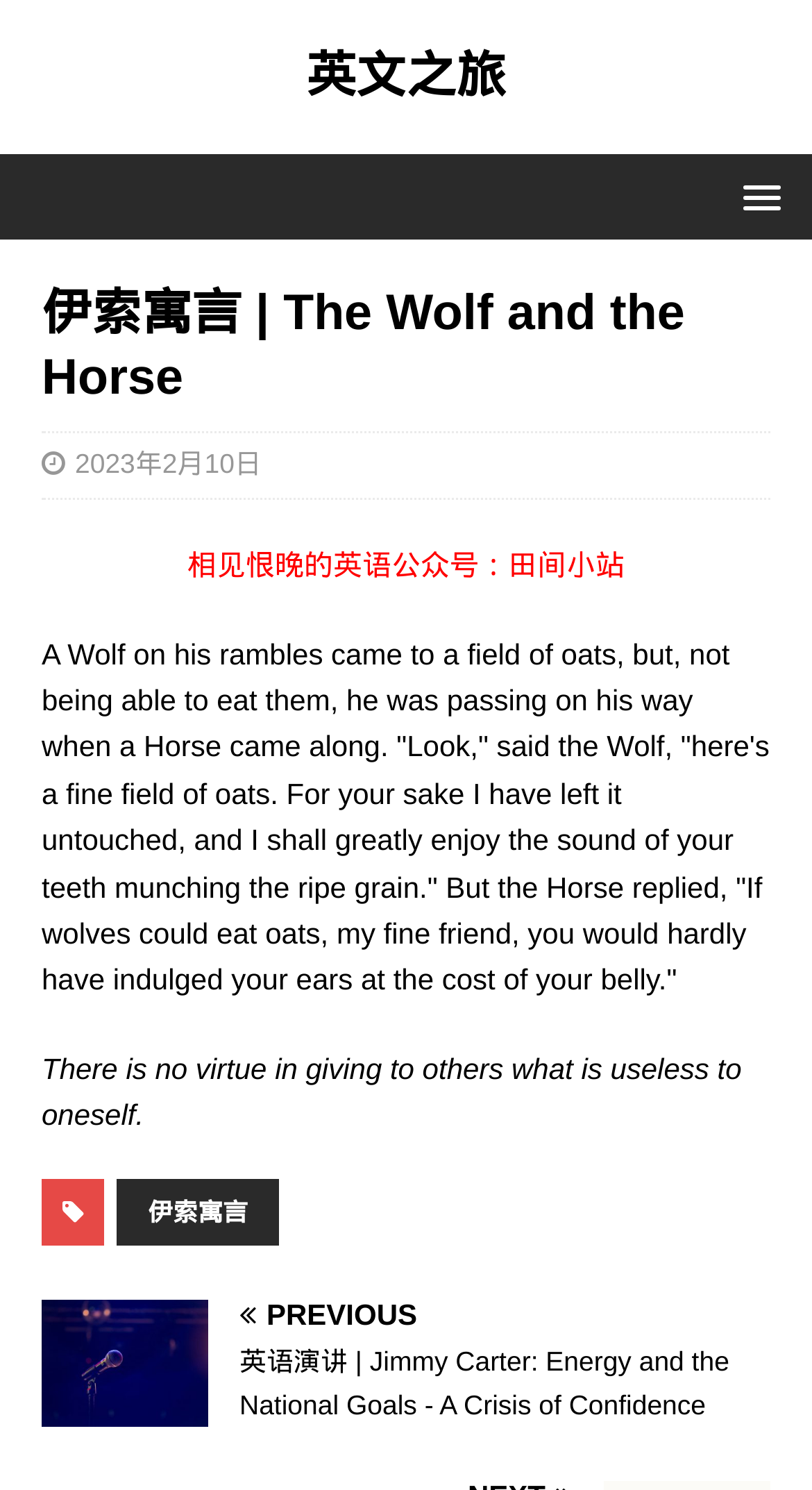What is the date mentioned in the webpage?
Please provide a single word or phrase as your answer based on the image.

2023年2月10日